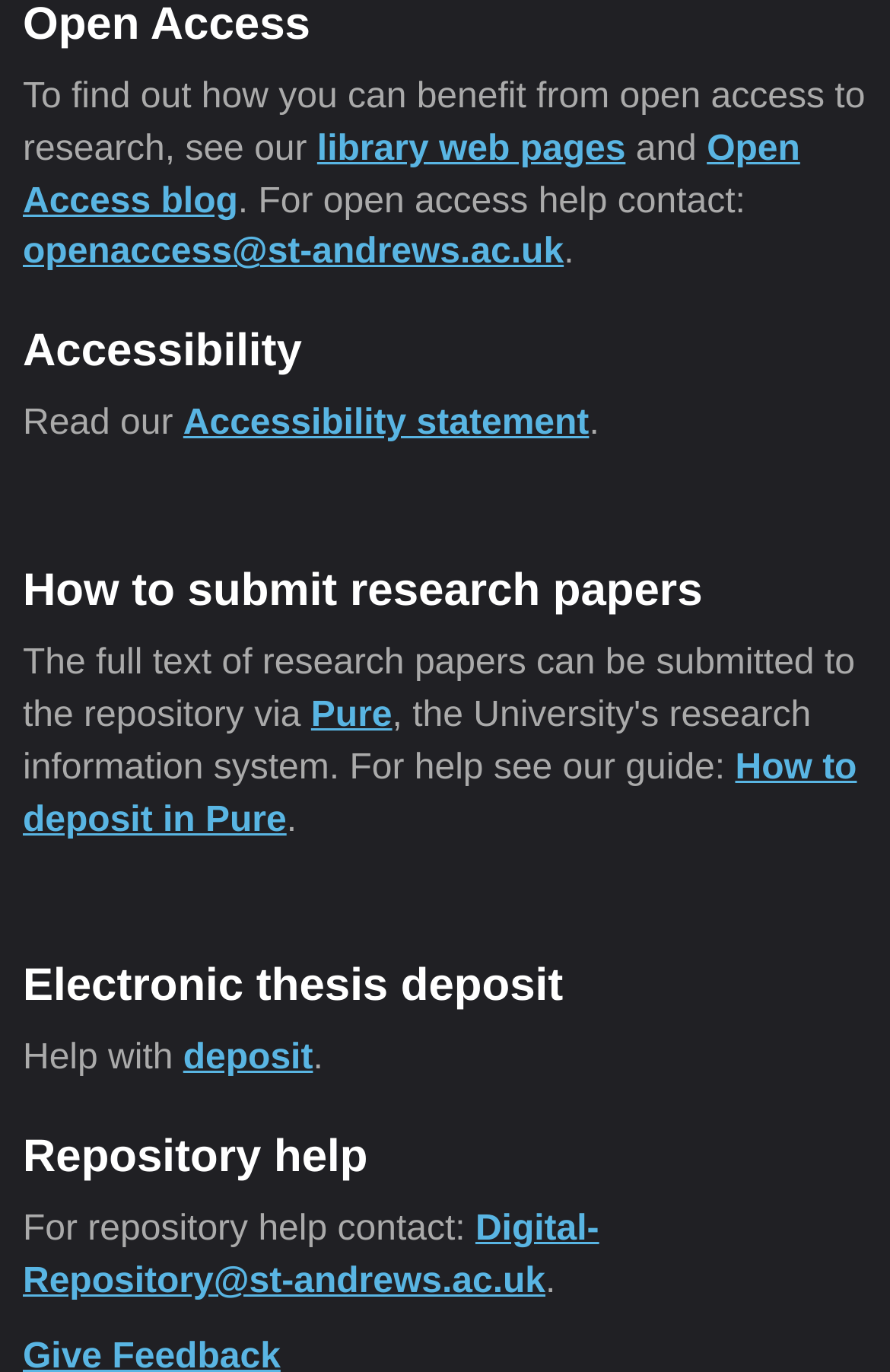What is the email address for open access help?
Answer the question with a thorough and detailed explanation.

The email address for open access help can be found in the sentence 'For open access help contact:' which is followed by a link with the email address 'openaccess@st-andrews.ac.uk'.